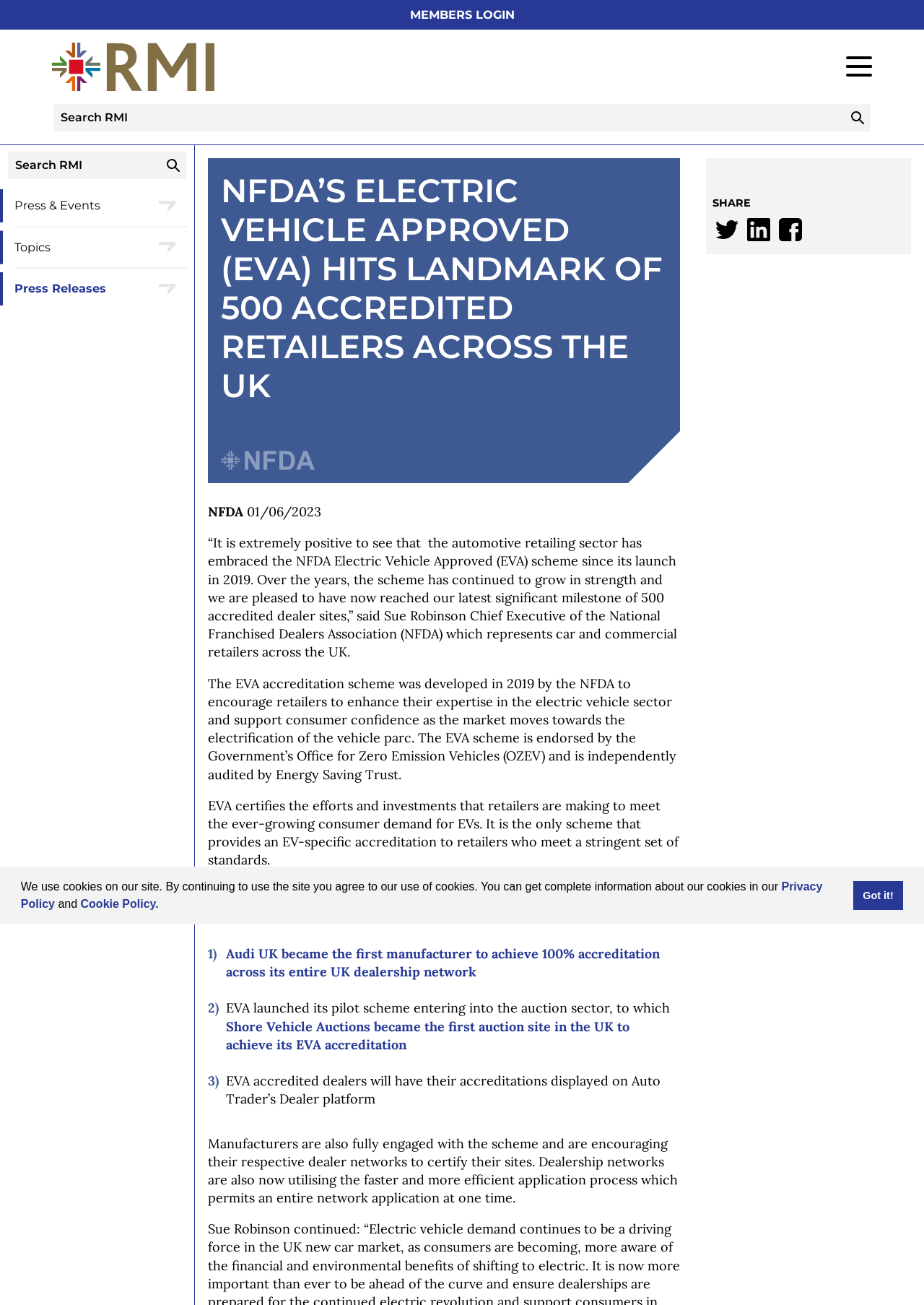Give a one-word or short phrase answer to this question: 
Which manufacturer became the first to achieve 100% accreditation across its entire UK dealership network?

Audi UK